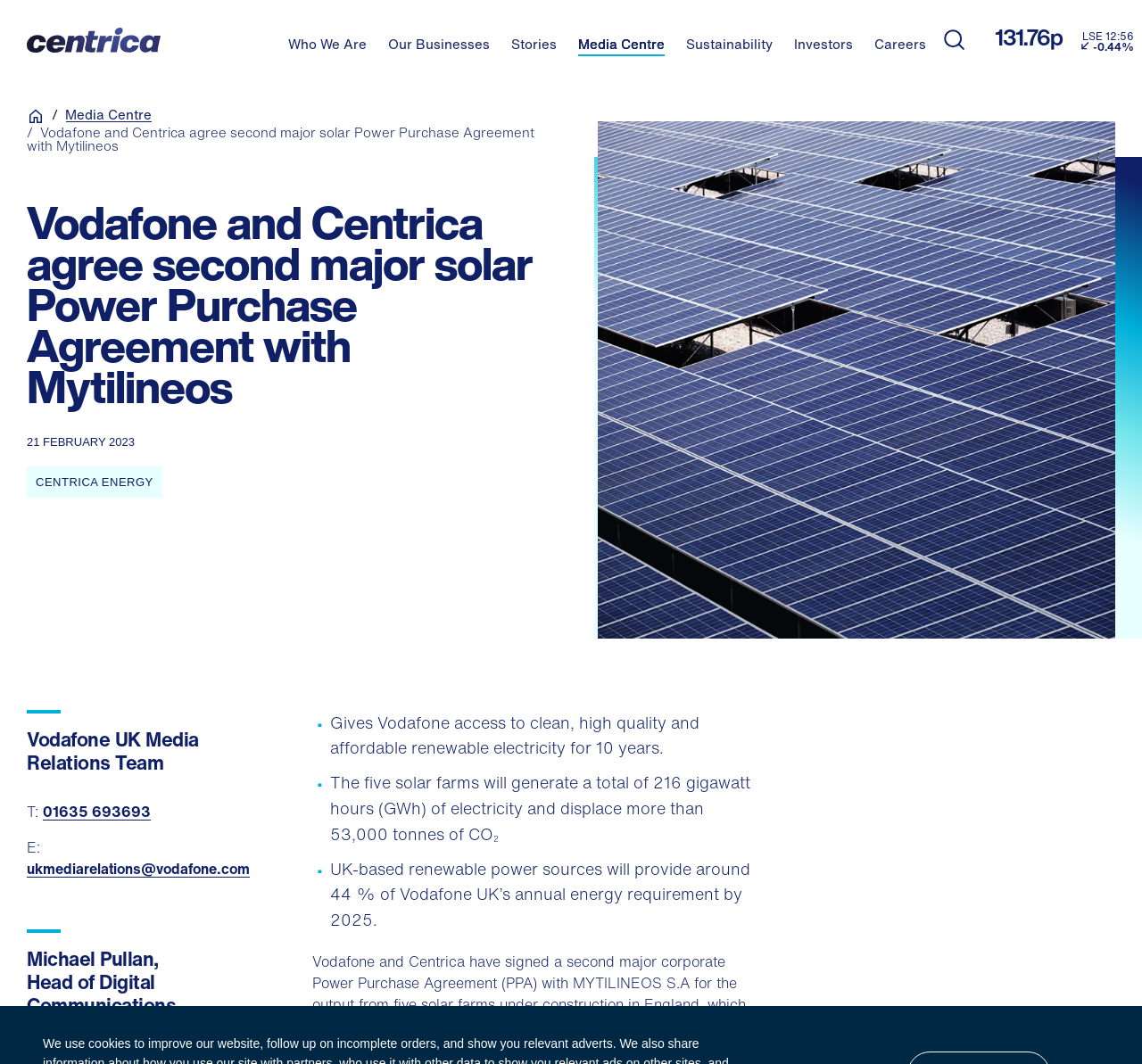Answer the following inquiry with a single word or phrase:
What is the name of the company that Vodafone has signed a Power Purchase Agreement with?

Mytilineos